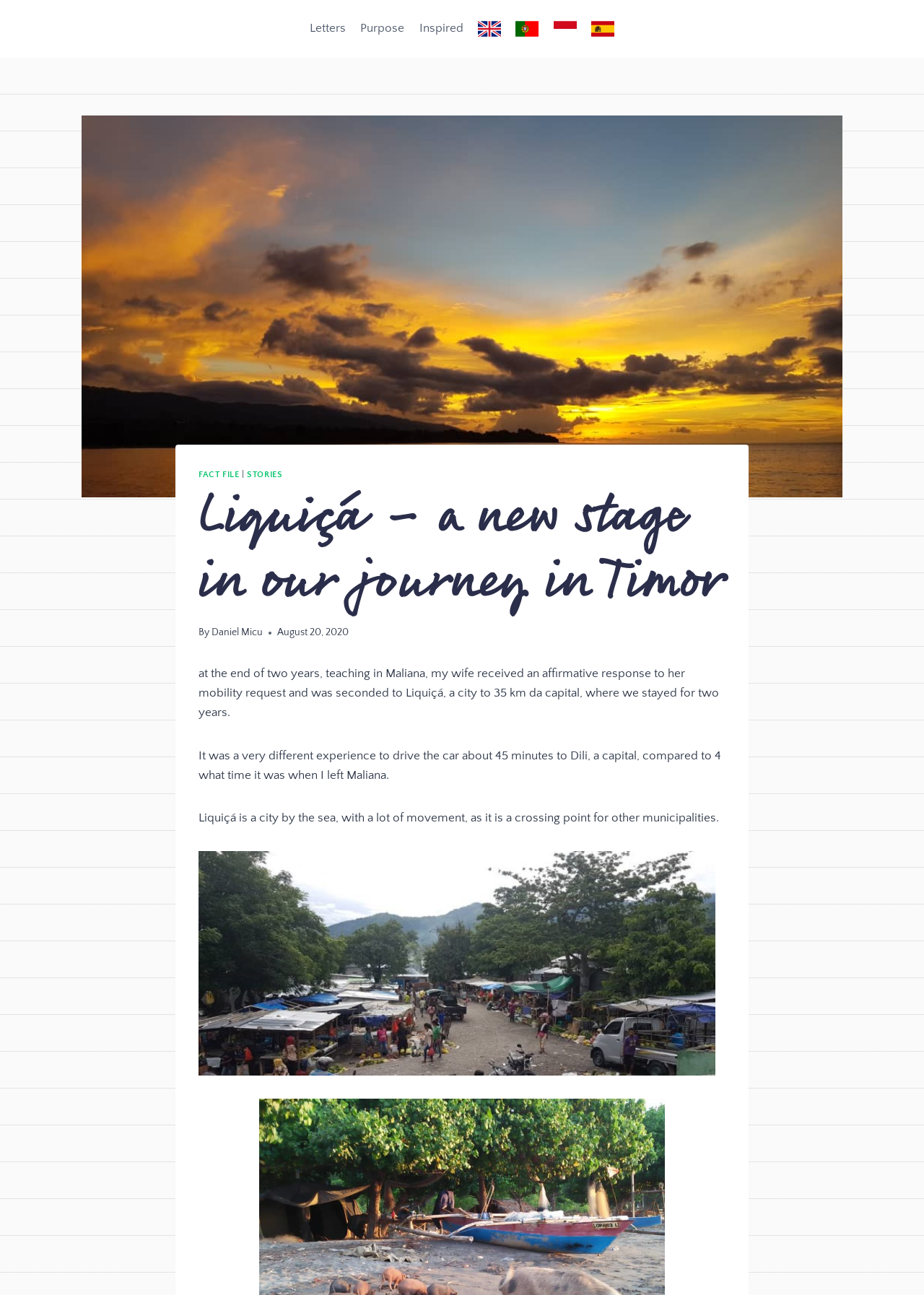Indicate the bounding box coordinates of the element that must be clicked to execute the instruction: "Select English language". The coordinates should be given as four float numbers between 0 and 1, i.e., [left, top, right, bottom].

[0.509, 0.008, 0.55, 0.037]